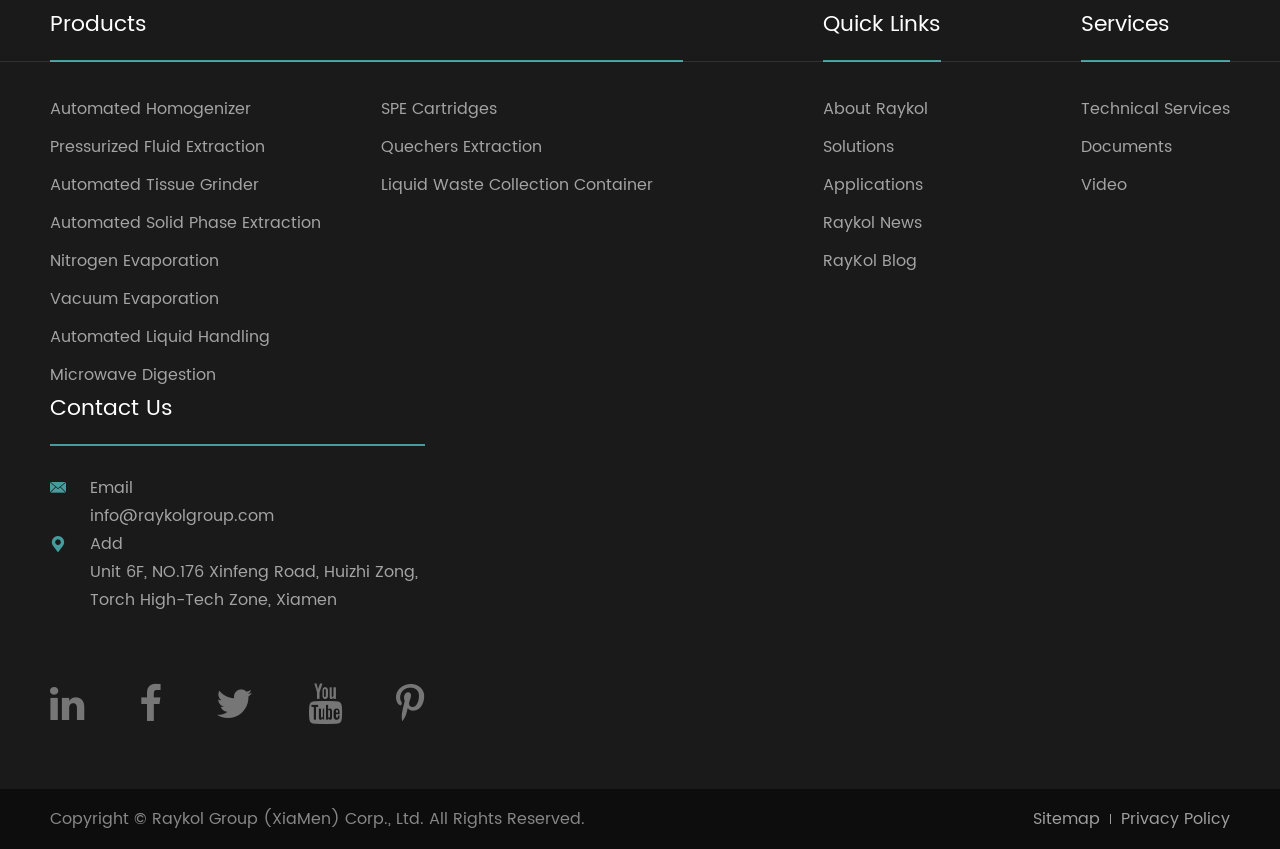Given the webpage screenshot, identify the bounding box of the UI element that matches this description: "Raykol Group (XiaMen) Corp., Ltd.".

[0.119, 0.949, 0.331, 0.979]